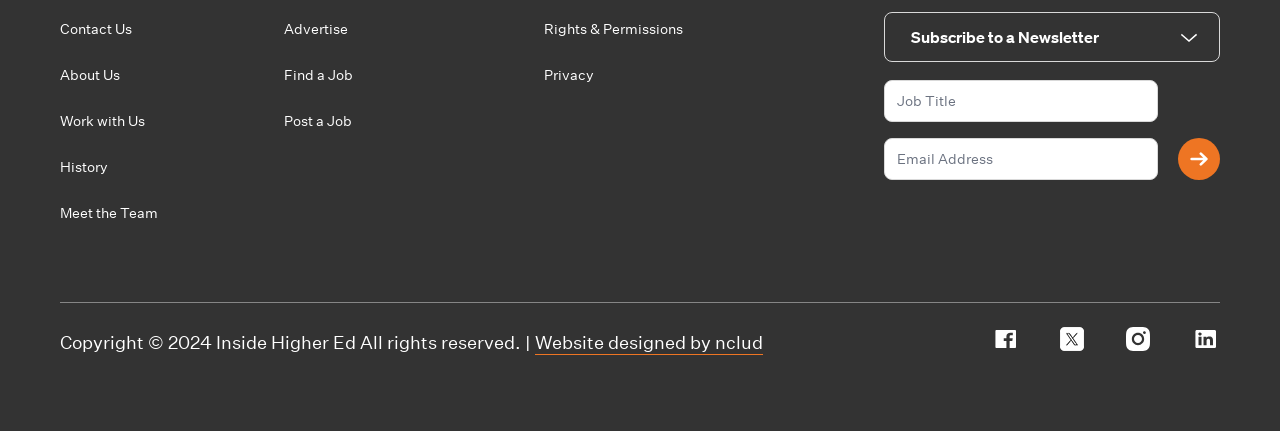Please identify the bounding box coordinates for the region that you need to click to follow this instruction: "Enter email address".

[0.69, 0.32, 0.905, 0.417]